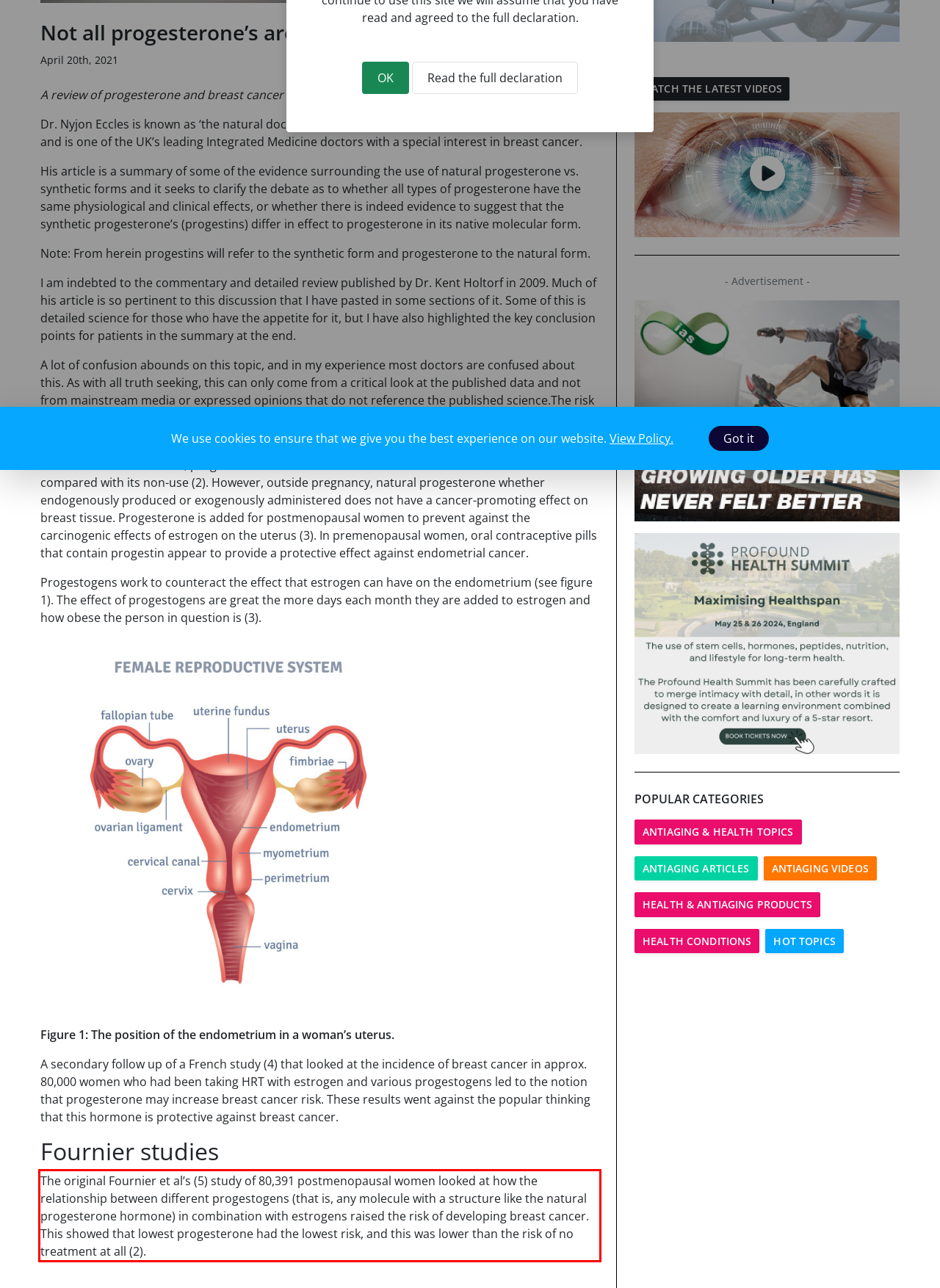You are presented with a webpage screenshot featuring a red bounding box. Perform OCR on the text inside the red bounding box and extract the content.

The original Fournier et al’s (5) study of 80,391 postmenopausal women looked at how the relationship between different progestogens (that is, any molecule with a structure like the natural progesterone hormone) in combination with estrogens raised the risk of developing breast cancer. This showed that lowest progesterone had the lowest risk, and this was lower than the risk of no treatment at all (2).